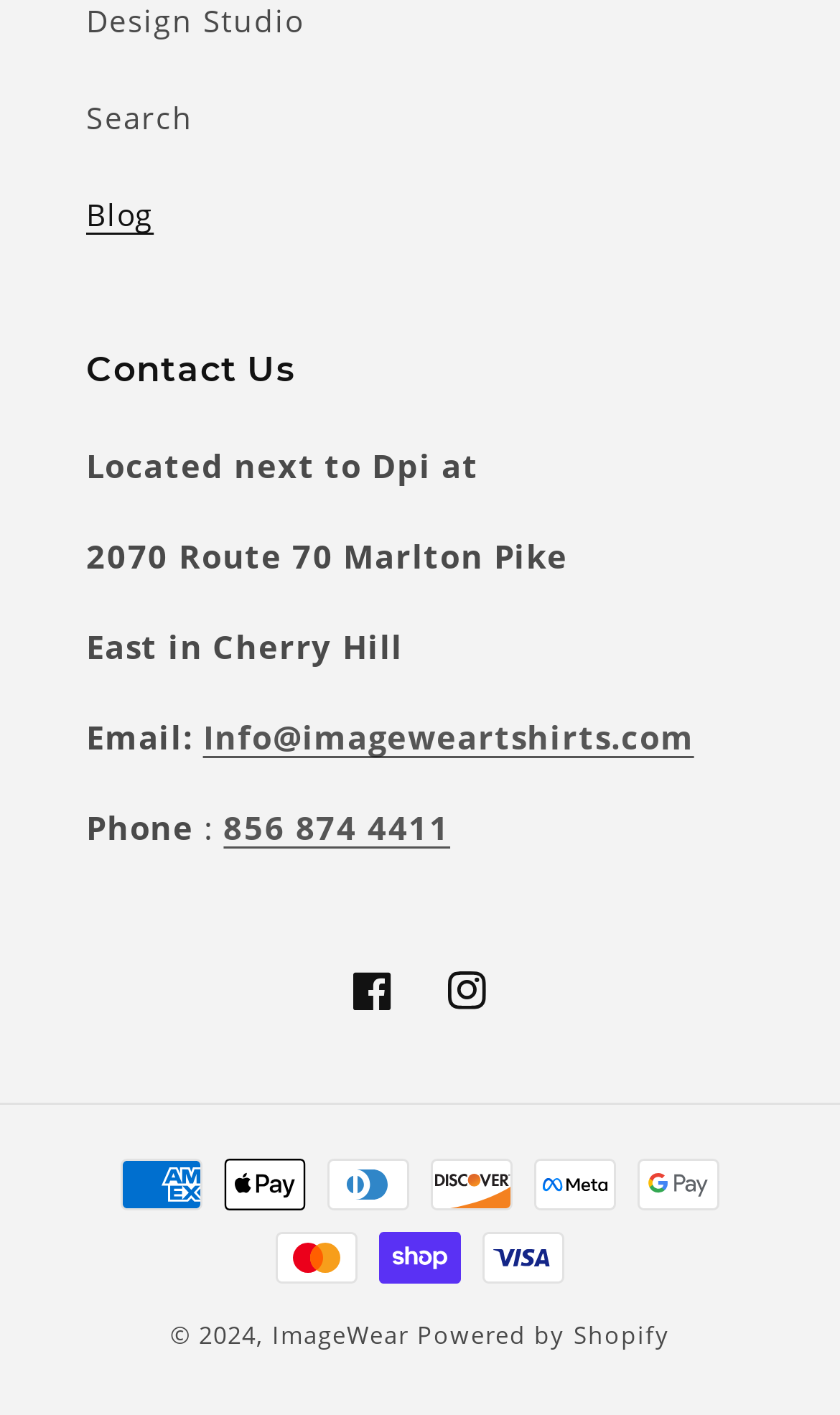Please determine the bounding box coordinates of the element's region to click for the following instruction: "Call the phone number".

[0.266, 0.569, 0.536, 0.6]